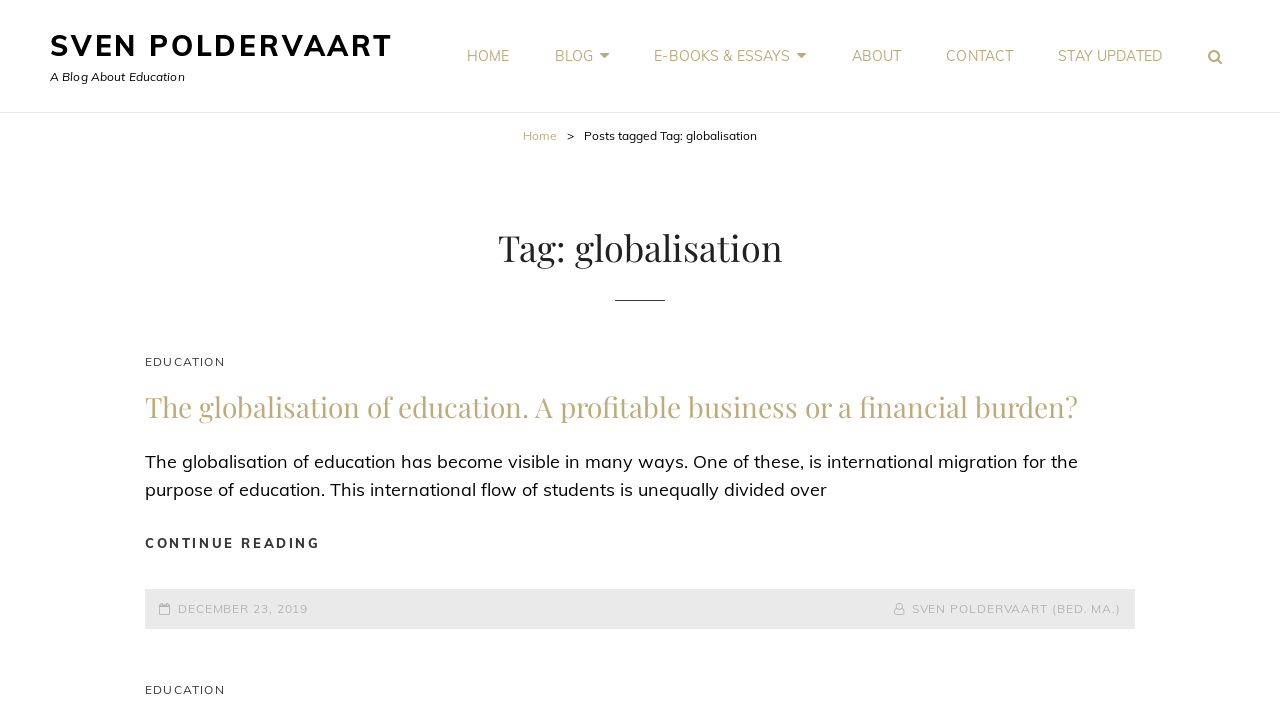Please determine the bounding box coordinates, formatted as (top-left x, top-left y, bottom-right x, bottom-right y), with all values as floating point numbers between 0 and 1. Identify the bounding box of the region described as: Stay updated

[0.811, 0.019, 0.923, 0.136]